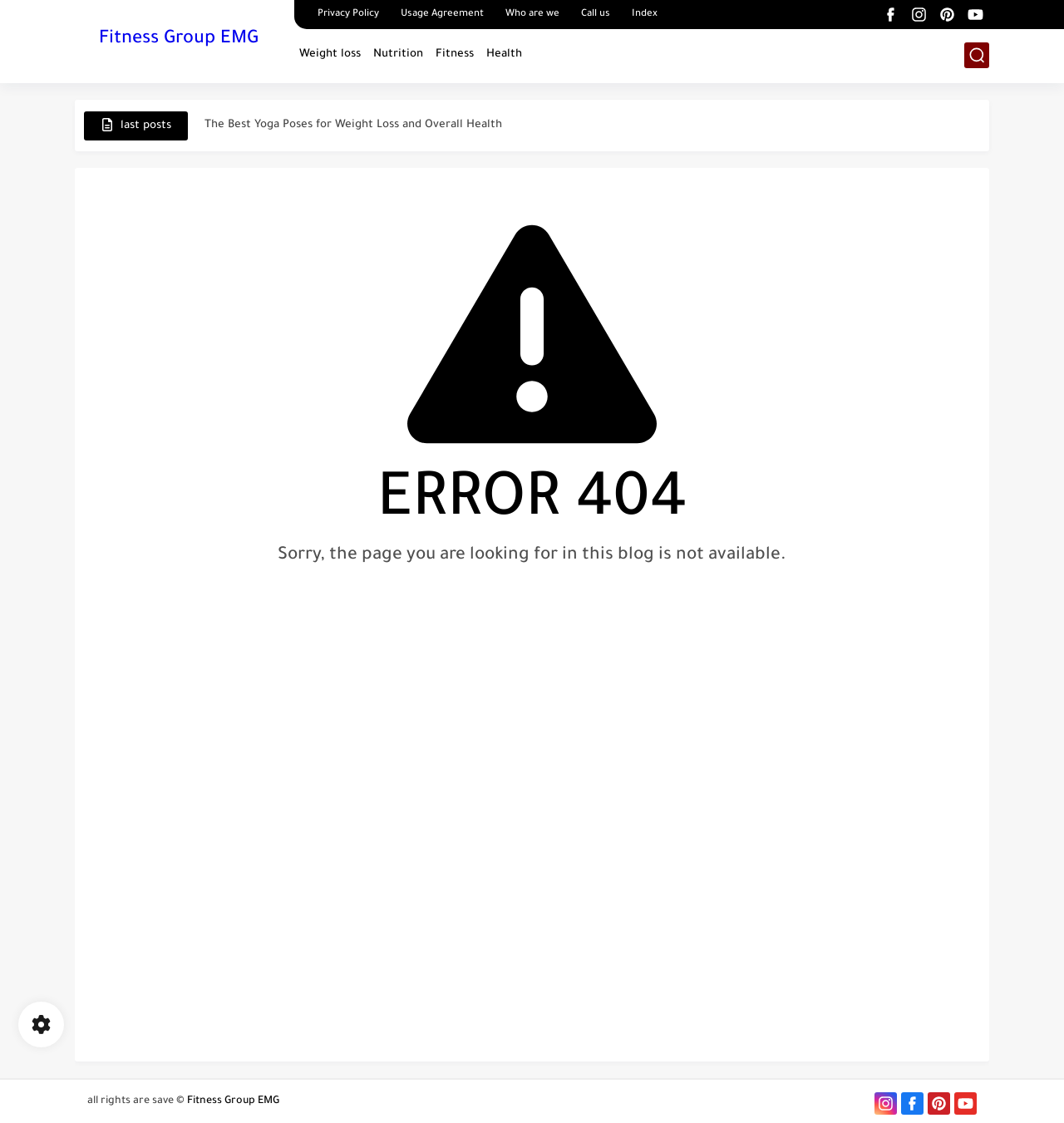What is the topic of the first article?
Please provide a single word or phrase in response based on the screenshot.

Mindful Eating